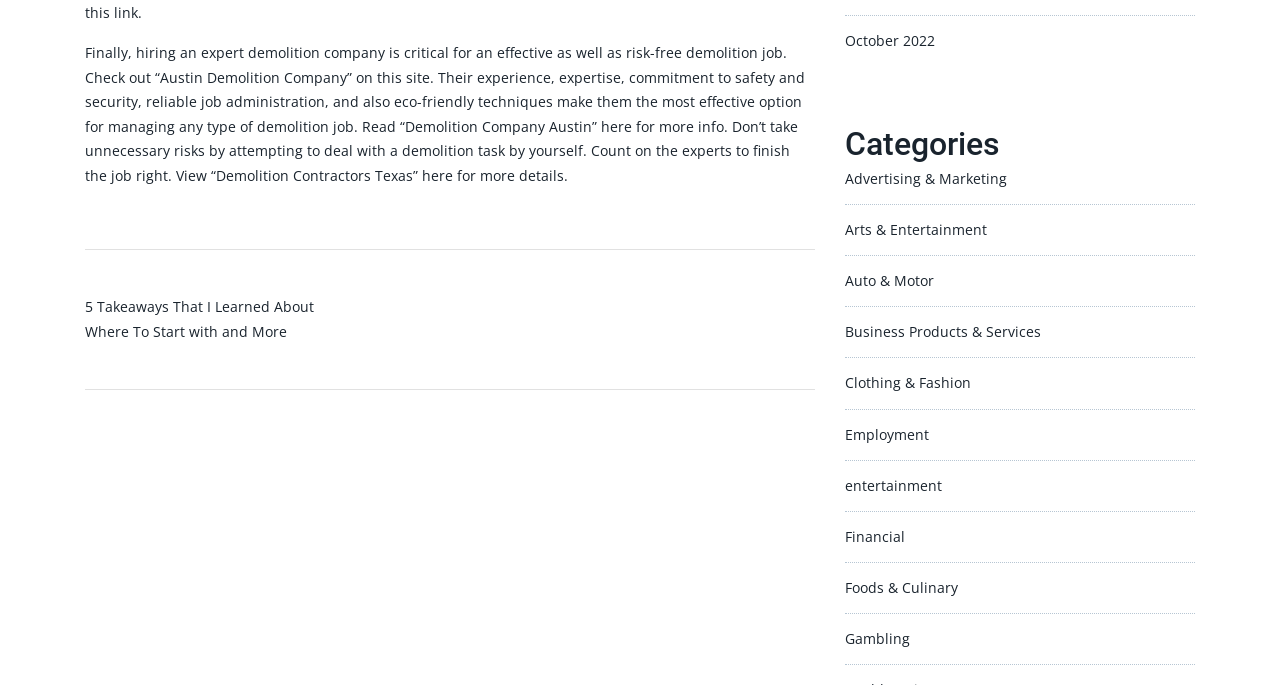Please indicate the bounding box coordinates for the clickable area to complete the following task: "Check out '5 Takeaways That I Learned About'". The coordinates should be specified as four float numbers between 0 and 1, i.e., [left, top, right, bottom].

[0.066, 0.434, 0.245, 0.462]